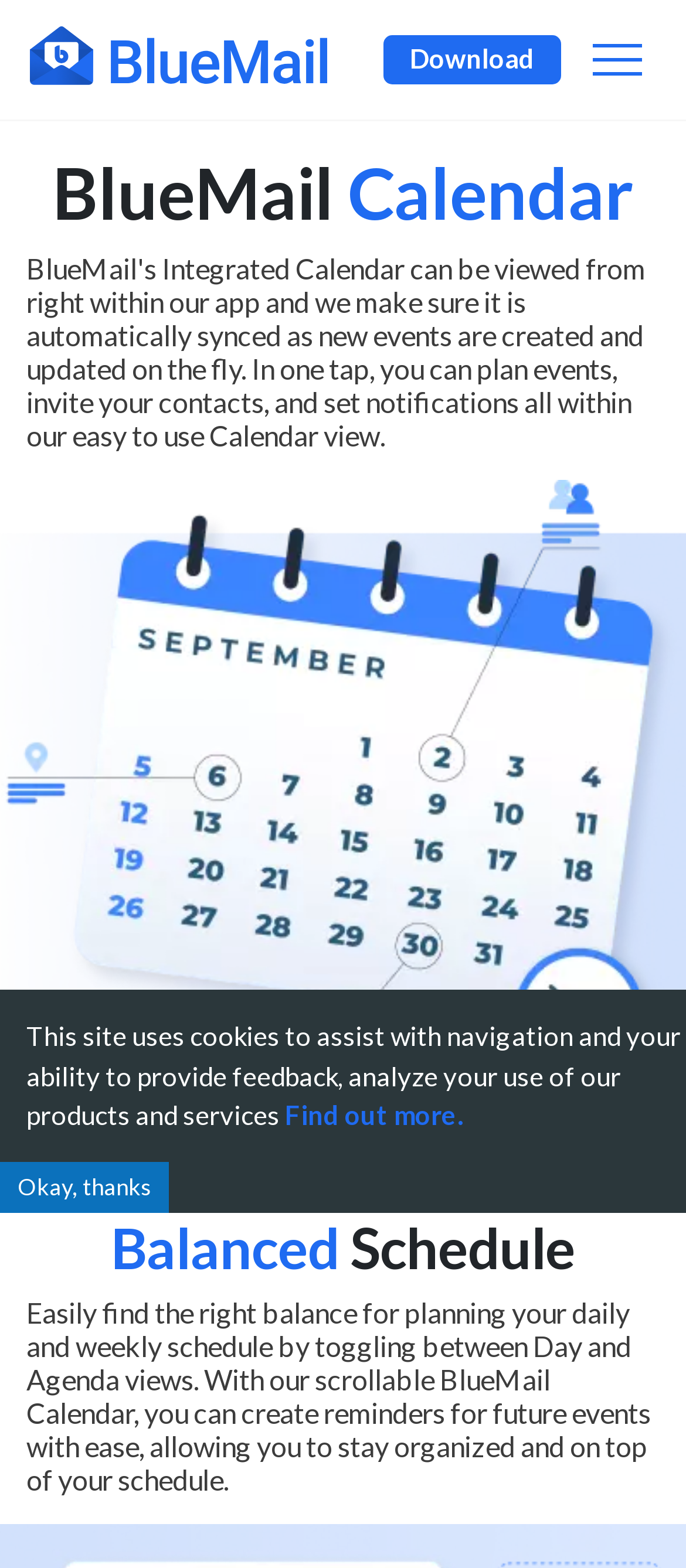Use one word or a short phrase to answer the question provided: 
What is the purpose of the BlueMail Calendar?

Schedule planning